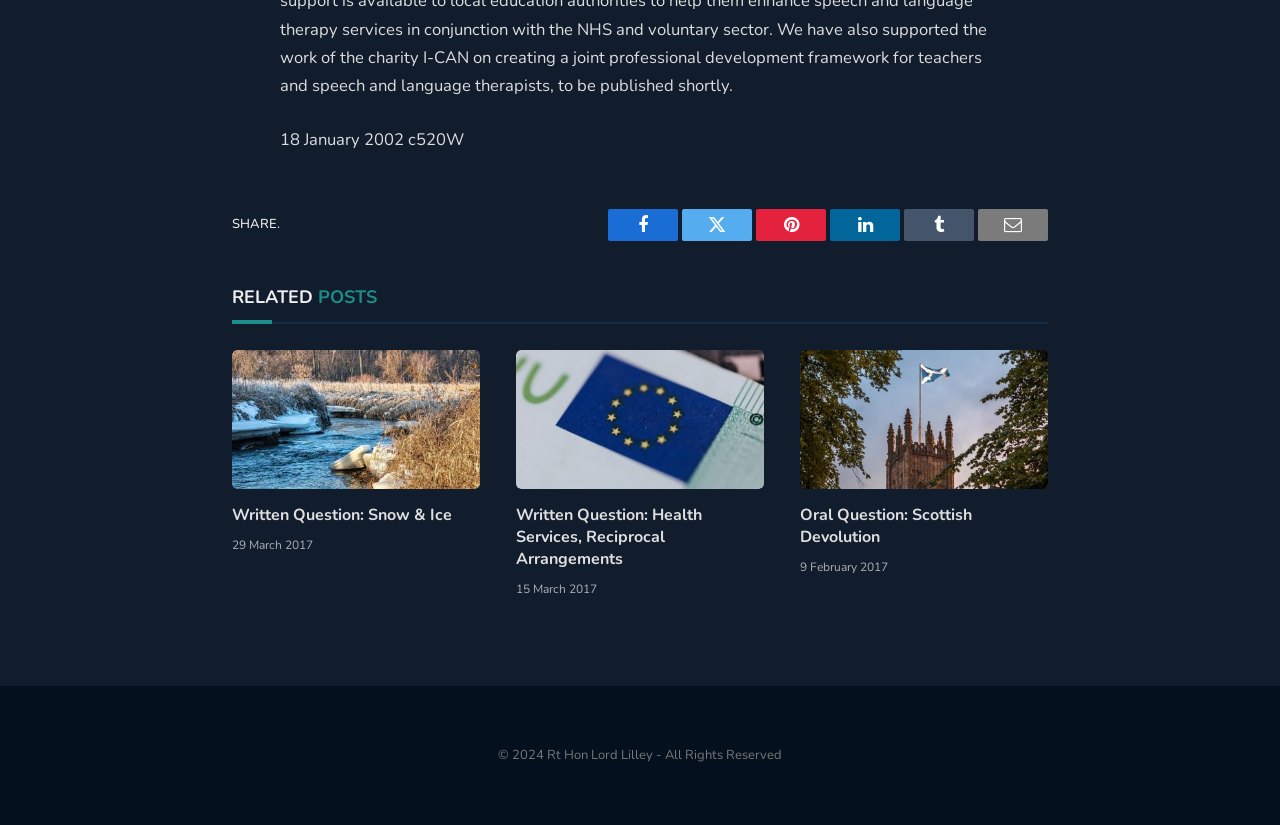Identify the bounding box coordinates of the element that should be clicked to fulfill this task: "View Written Question: Health Services, Reciprocal Arrangements". The coordinates should be provided as four float numbers between 0 and 1, i.e., [left, top, right, bottom].

[0.403, 0.613, 0.597, 0.692]